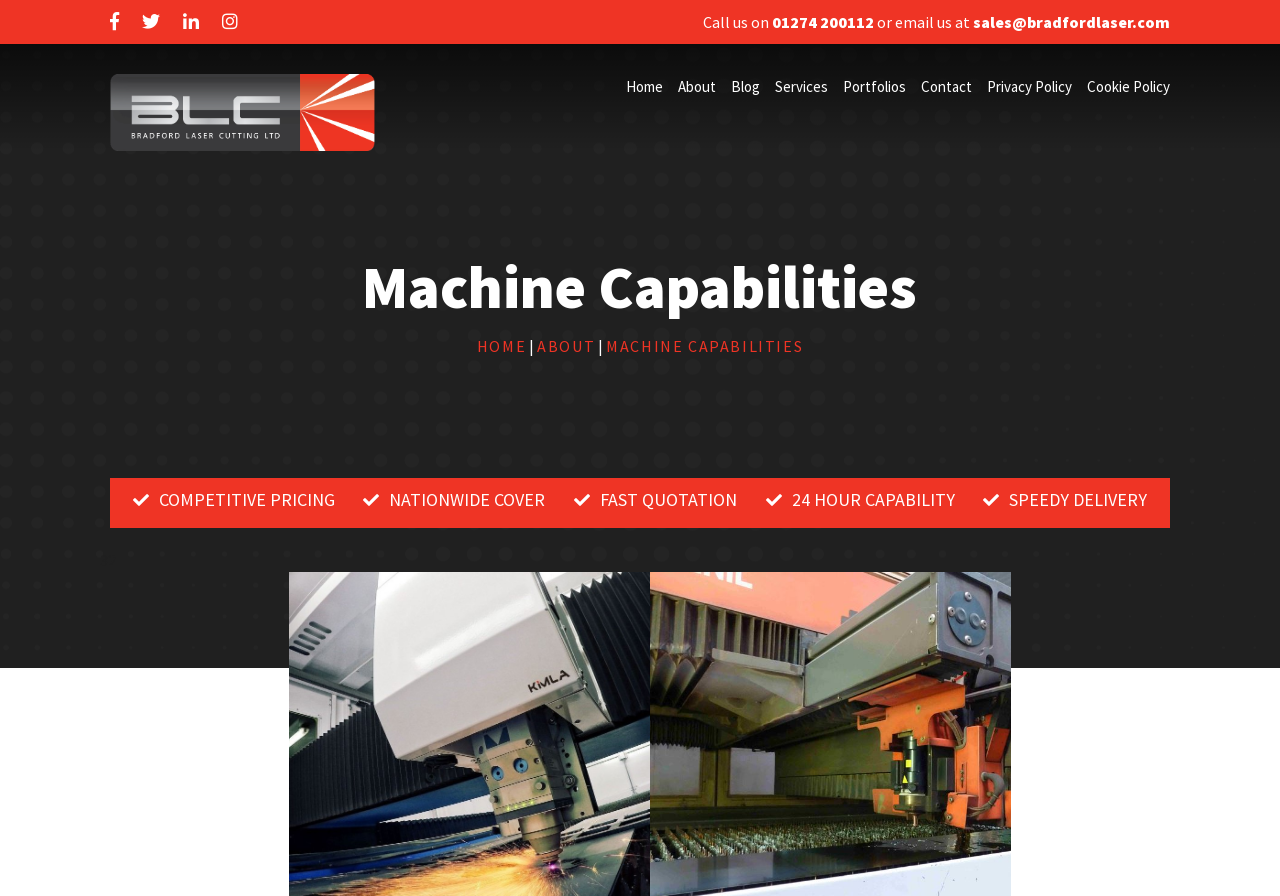Locate the bounding box coordinates of the region to be clicked to comply with the following instruction: "Learn about Machine Capabilities". The coordinates must be four float numbers between 0 and 1, in the form [left, top, right, bottom].

[0.086, 0.29, 0.914, 0.35]